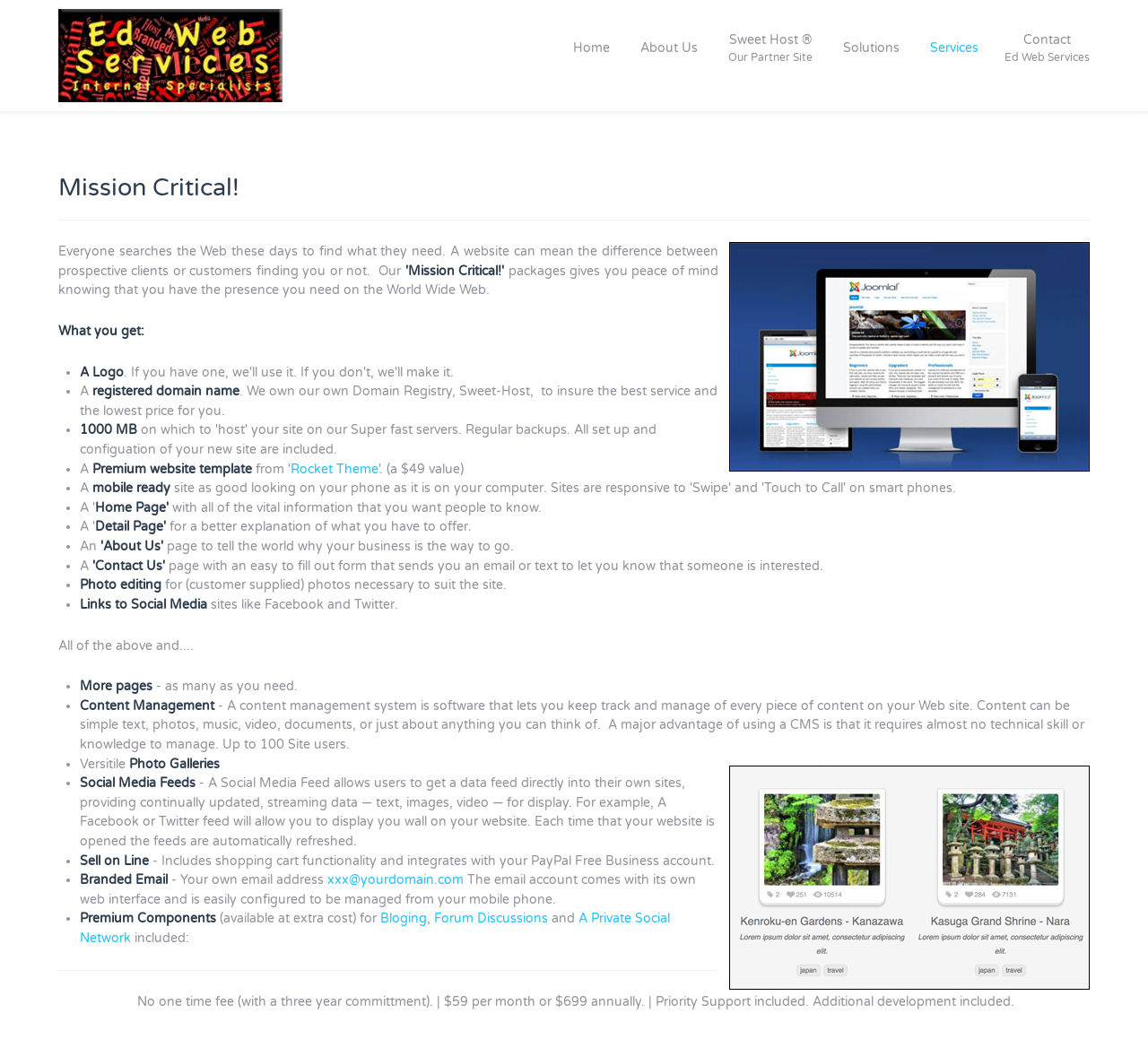Locate the bounding box coordinates of the UI element described by: "title="Ed Web Services"". Provide the coordinates as four float numbers between 0 and 1, formatted as [left, top, right, bottom].

[0.051, 0.009, 0.246, 0.098]